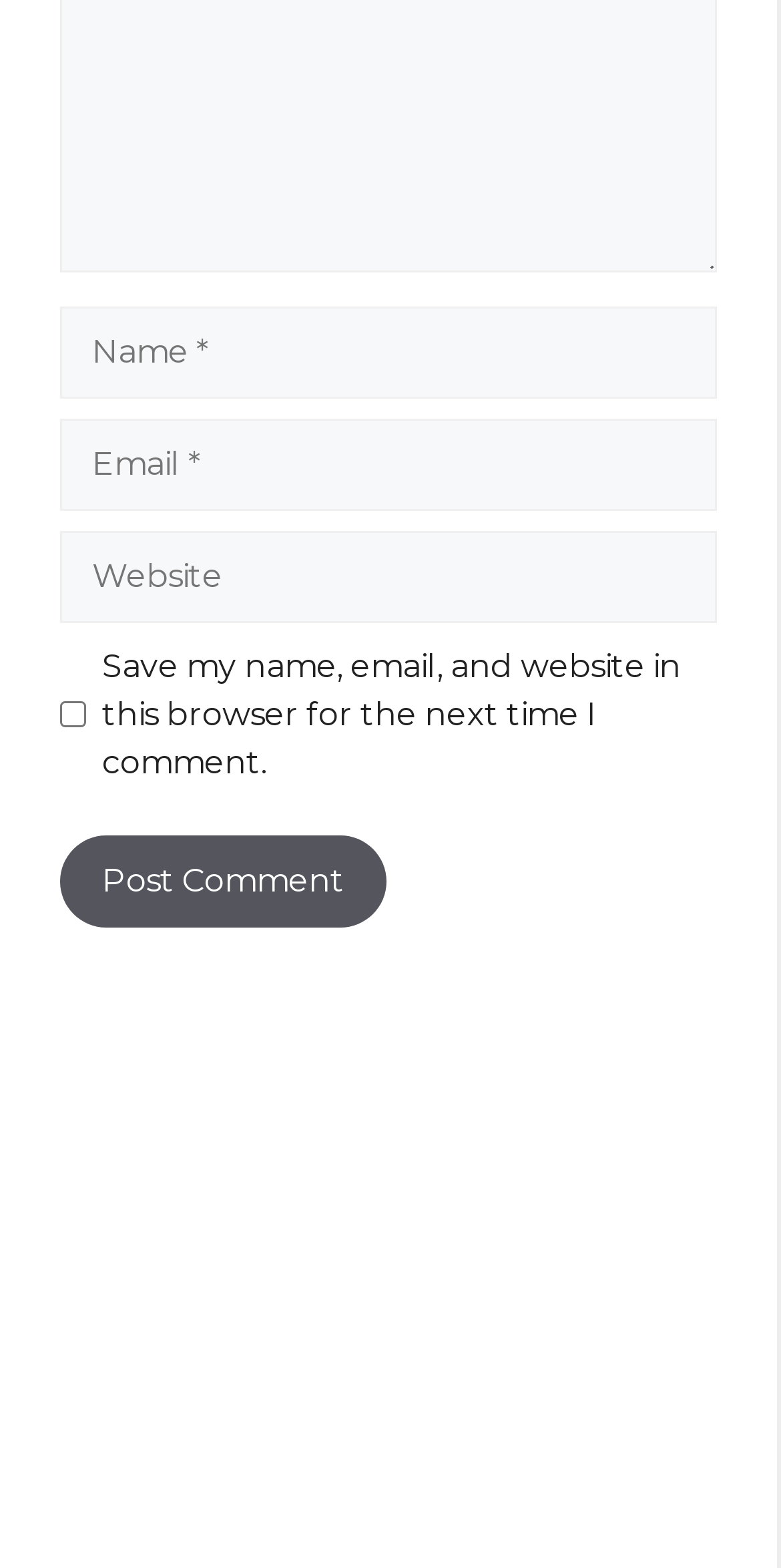Provide the bounding box coordinates of the section that needs to be clicked to accomplish the following instruction: "Post your comment."

[0.077, 0.532, 0.495, 0.591]